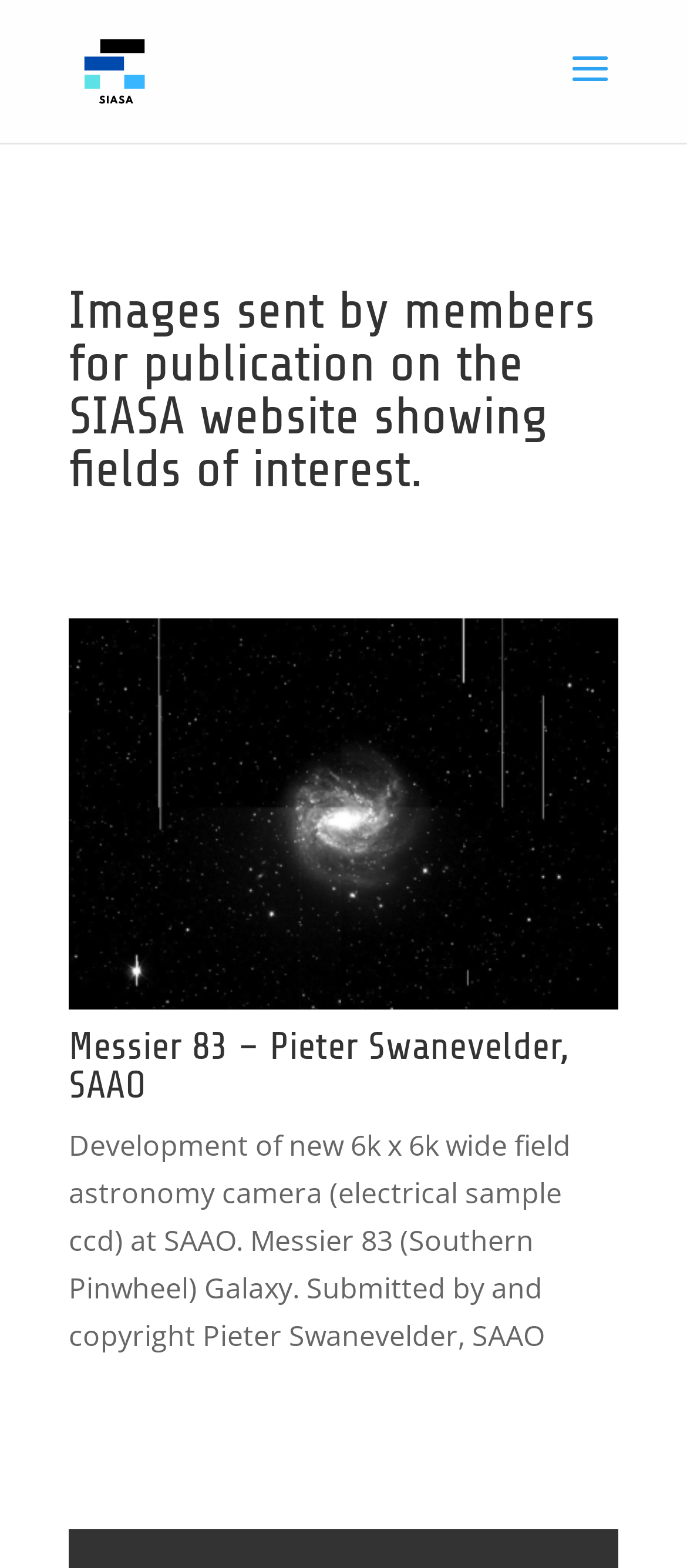Identify the primary heading of the webpage and provide its text.

Images sent by members for publication on the SIASA website showing fields of interest.